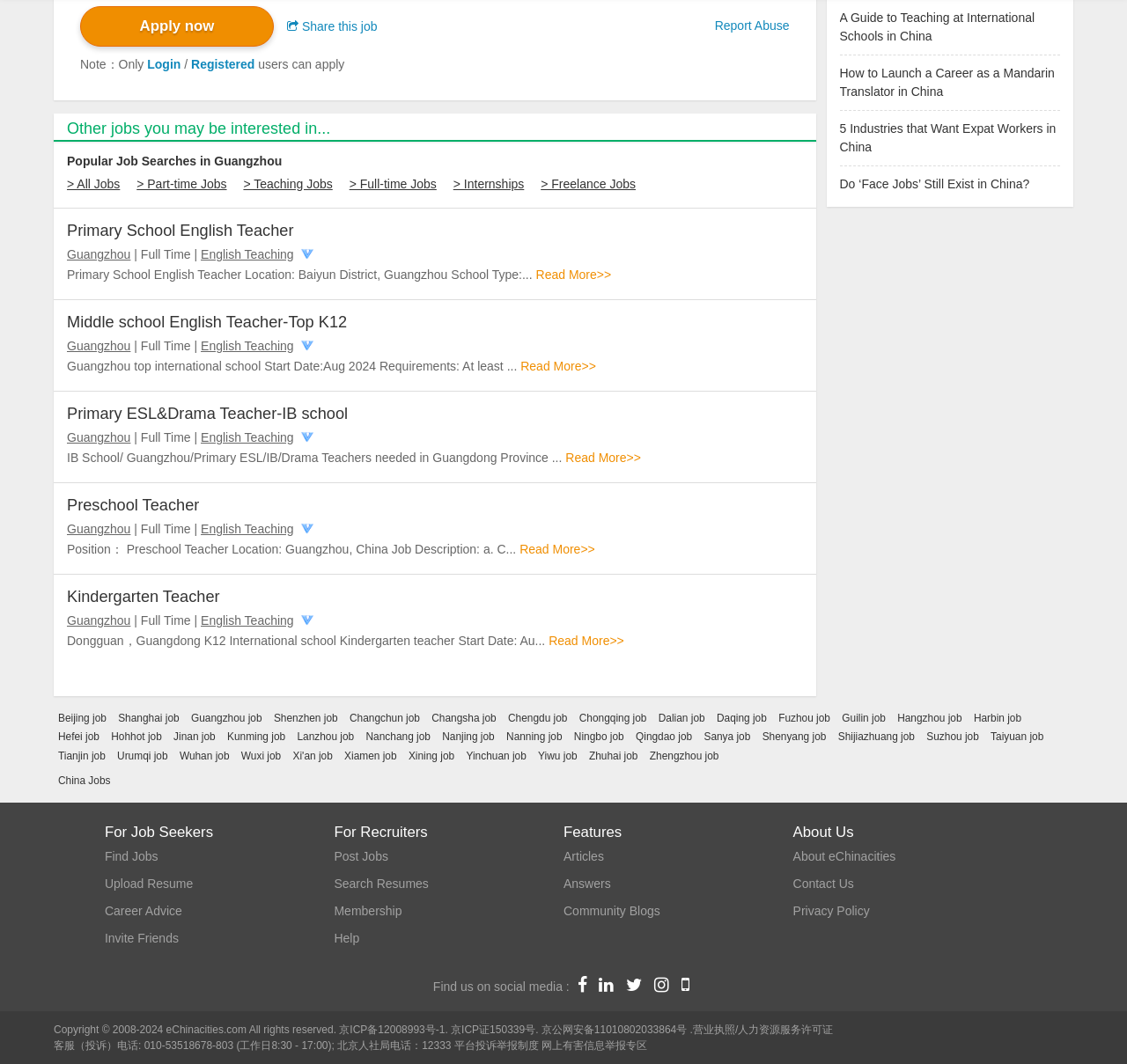Determine the bounding box coordinates of the clickable region to execute the instruction: "Login to the system". The coordinates should be four float numbers between 0 and 1, denoted as [left, top, right, bottom].

[0.131, 0.053, 0.16, 0.067]